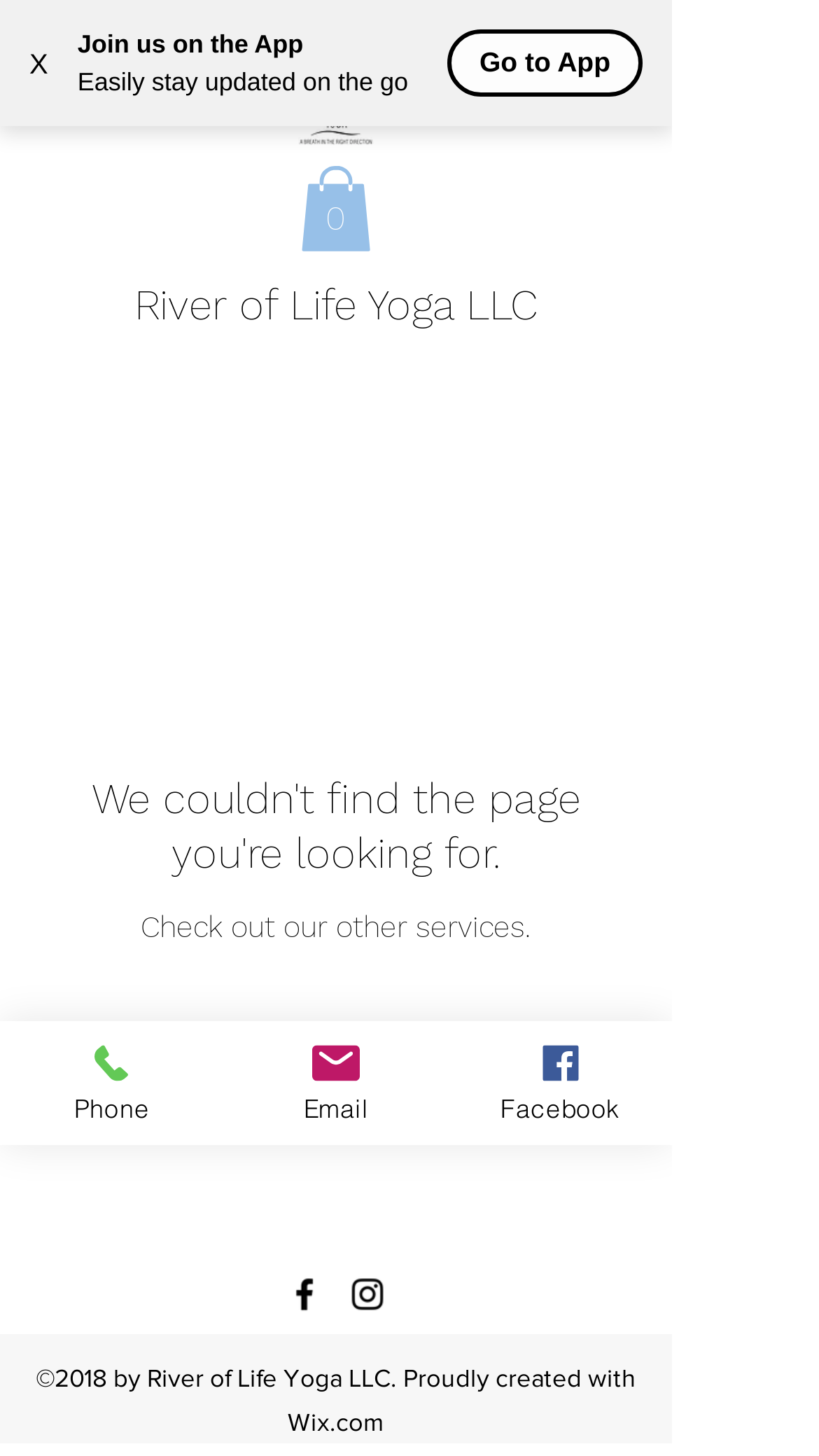Identify the bounding box coordinates for the element that needs to be clicked to fulfill this instruction: "Explore the topic of URBANIZATION". Provide the coordinates in the format of four float numbers between 0 and 1: [left, top, right, bottom].

None